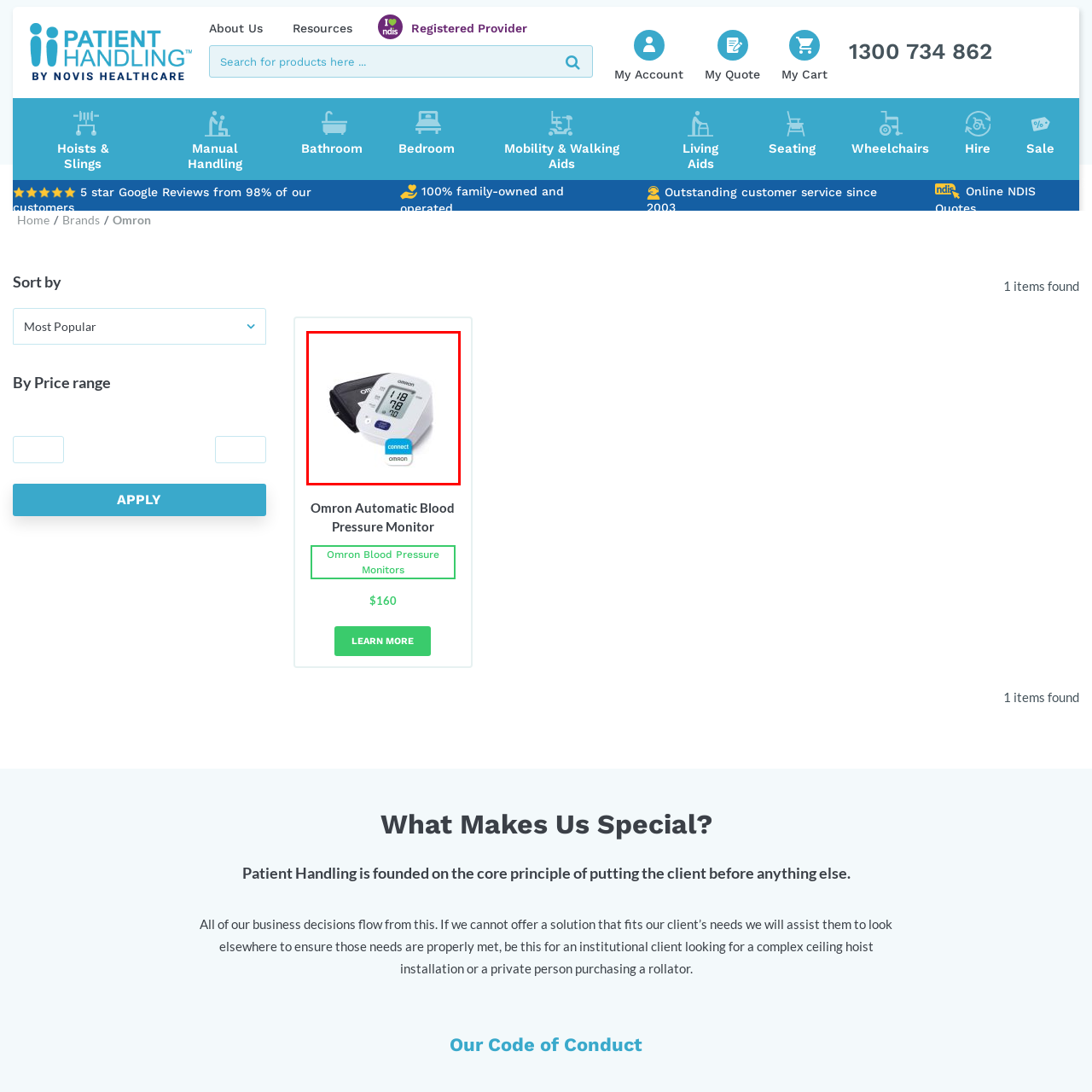Pay attention to the red boxed area, What is the purpose of the soft carrying case? Provide a one-word or short phrase response.

Portability and storage